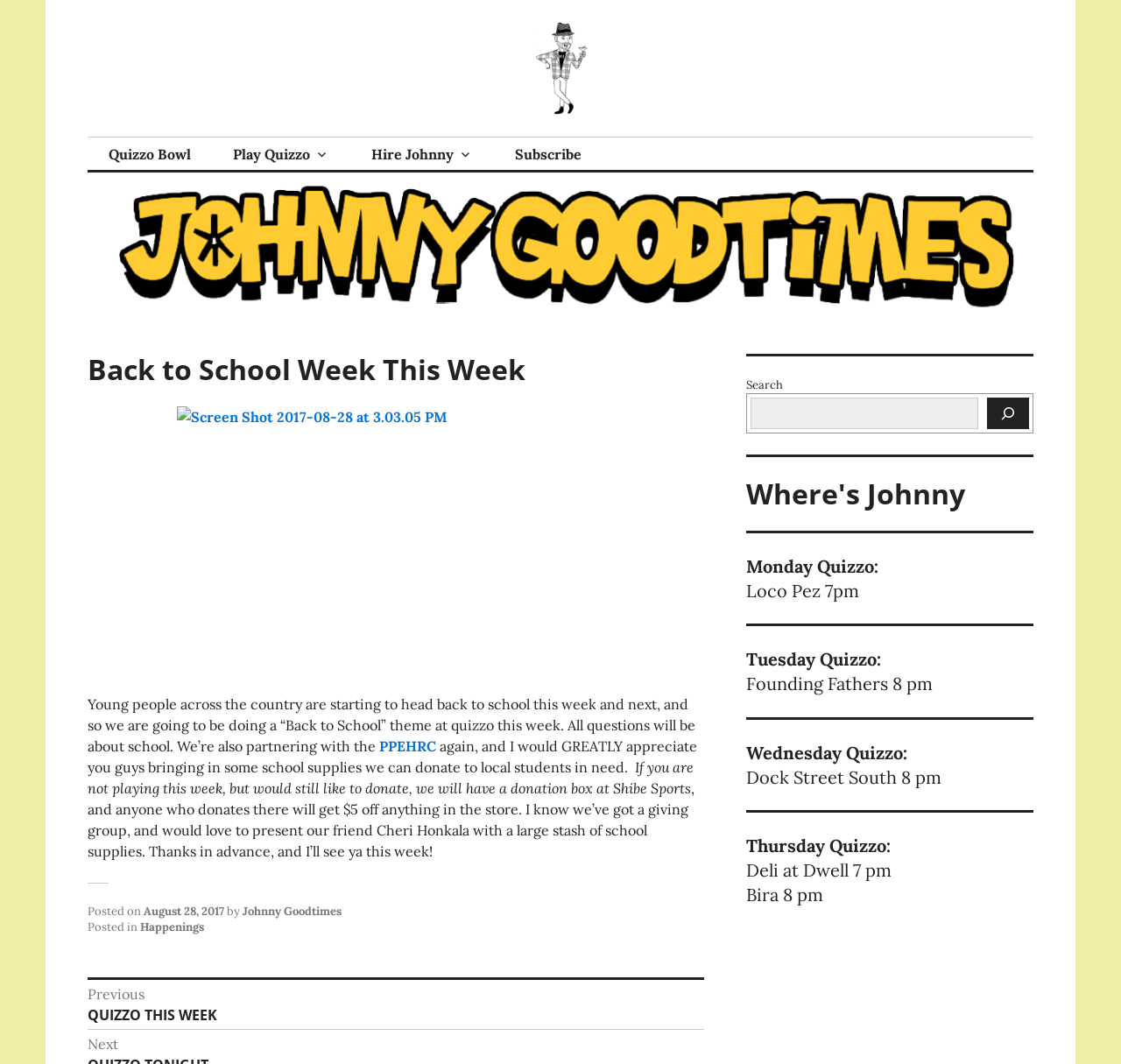Please find the bounding box coordinates of the element that must be clicked to perform the given instruction: "Search for something". The coordinates should be four float numbers from 0 to 1, i.e., [left, top, right, bottom].

[0.67, 0.374, 0.873, 0.403]